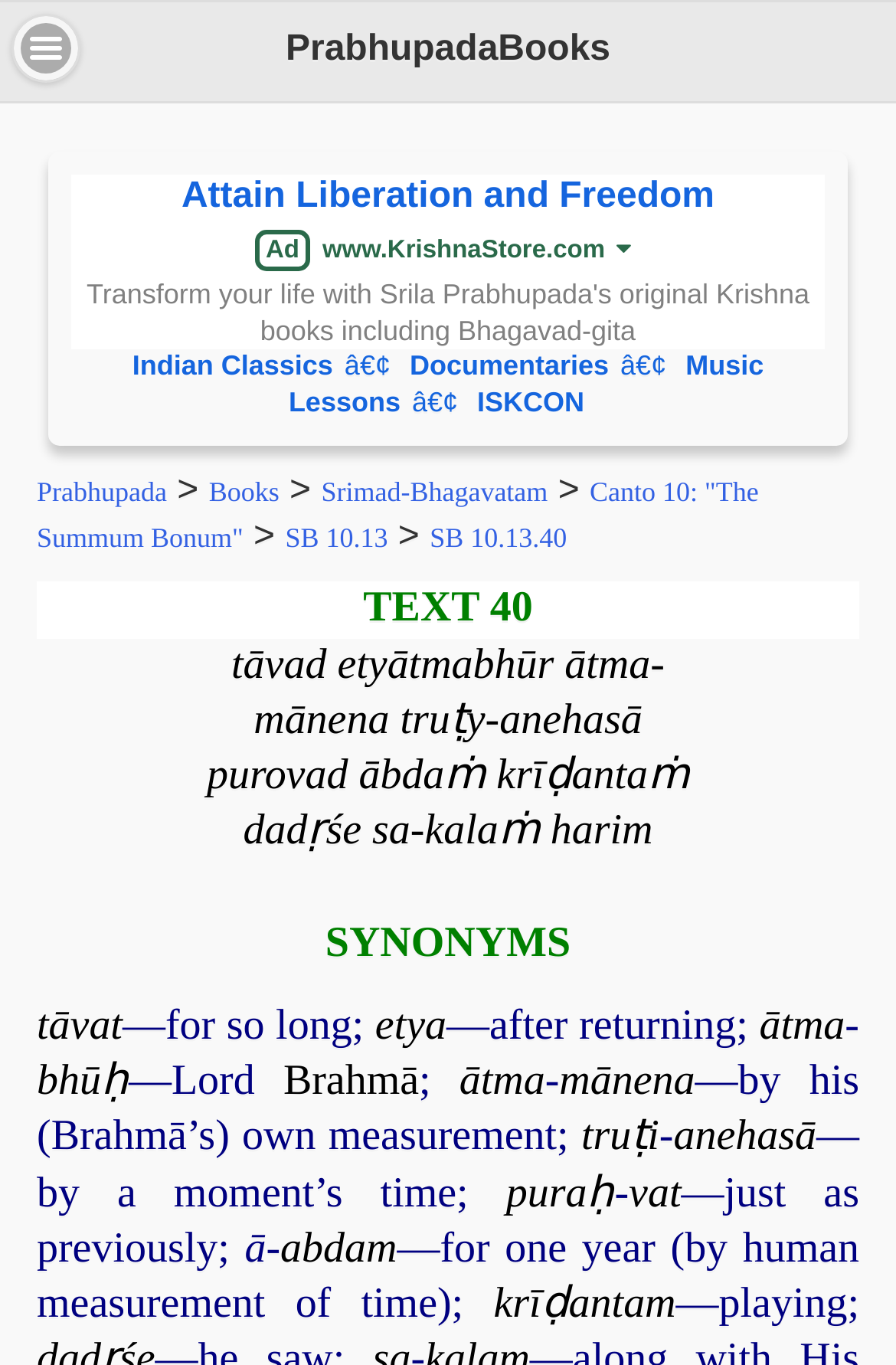Identify the bounding box coordinates of the region that should be clicked to execute the following instruction: "Learn about 'Indian Classics'".

[0.148, 0.257, 0.372, 0.28]